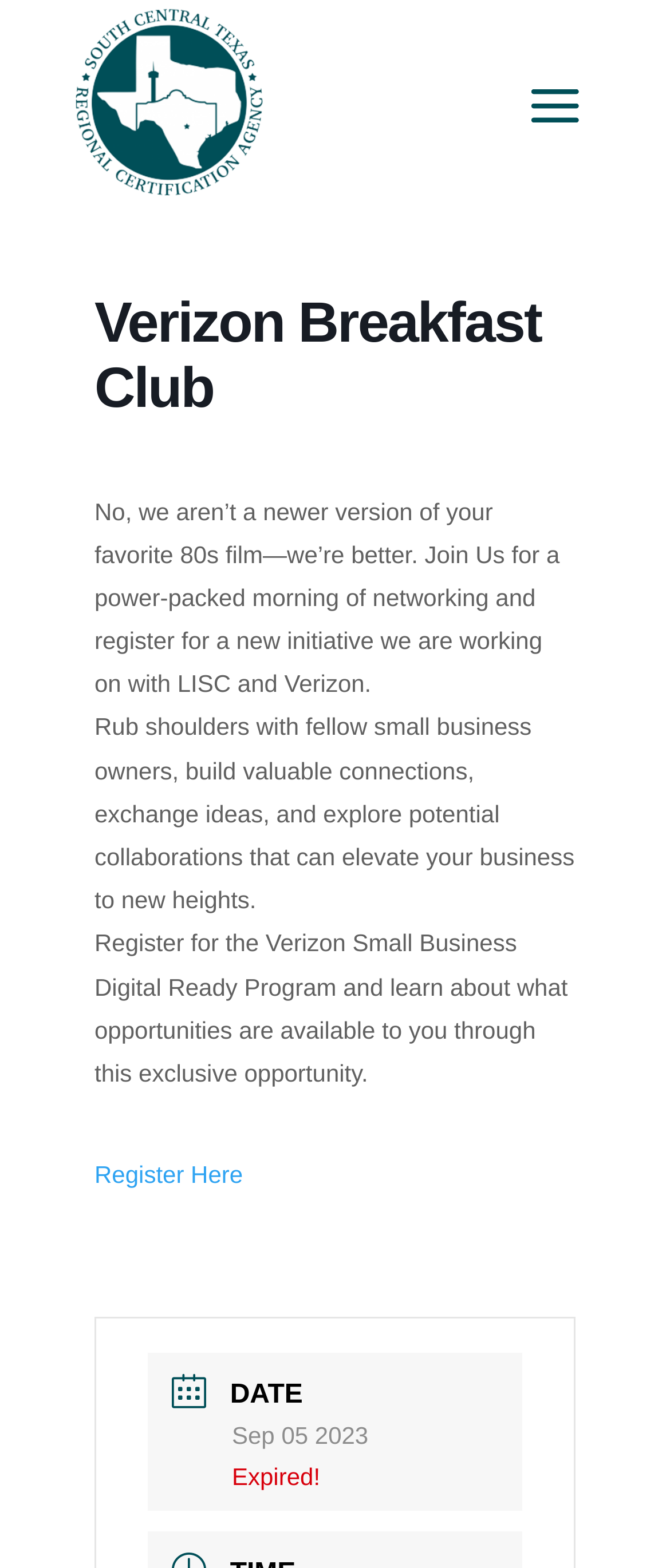What is the date of the event?
Please provide a full and detailed response to the question.

I found the answer by looking at the DescriptionListDetail element that contains the Abbr element with the text 'Sep 05 2023', which indicates the date of the event.